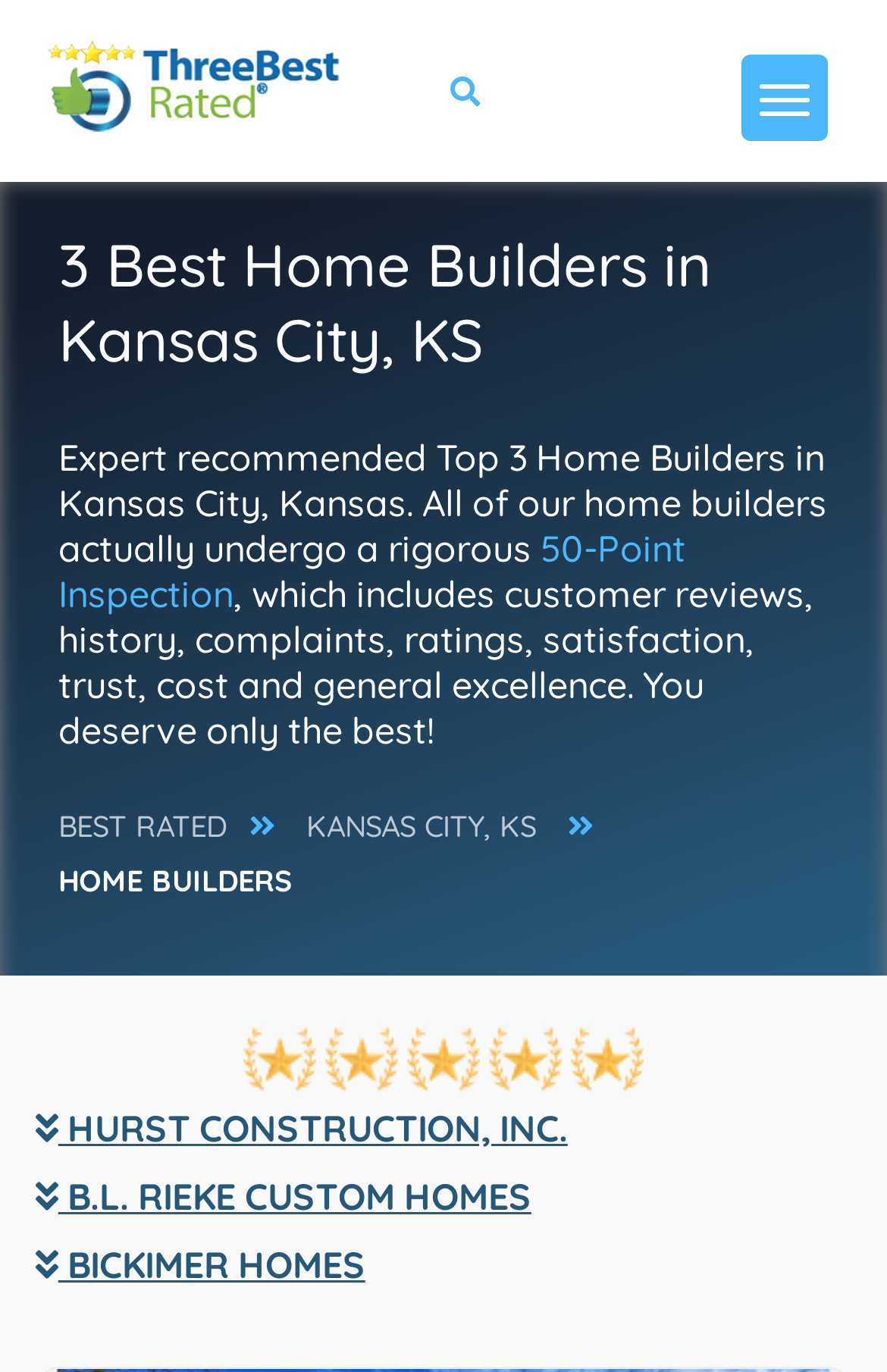What is the position of the '50-Point Inspection' link?
Ensure your answer is thorough and detailed.

I compared the y1 and y2 coordinates of the '50-Point Inspection' link with the main heading and found that it is below the main heading.